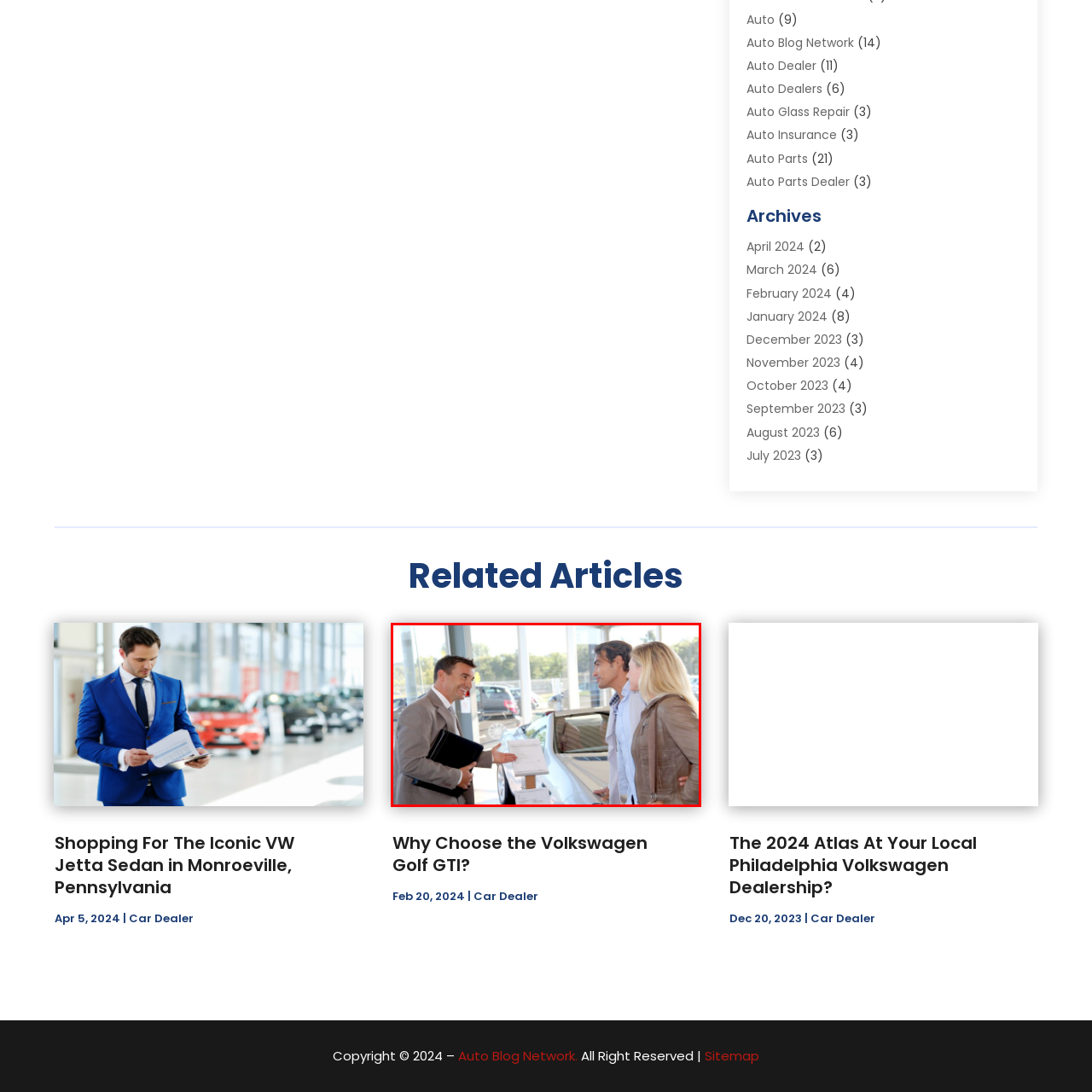What is the woman wearing?
Check the content within the red bounding box and give a brief answer in one word or a short phrase.

Leather jacket